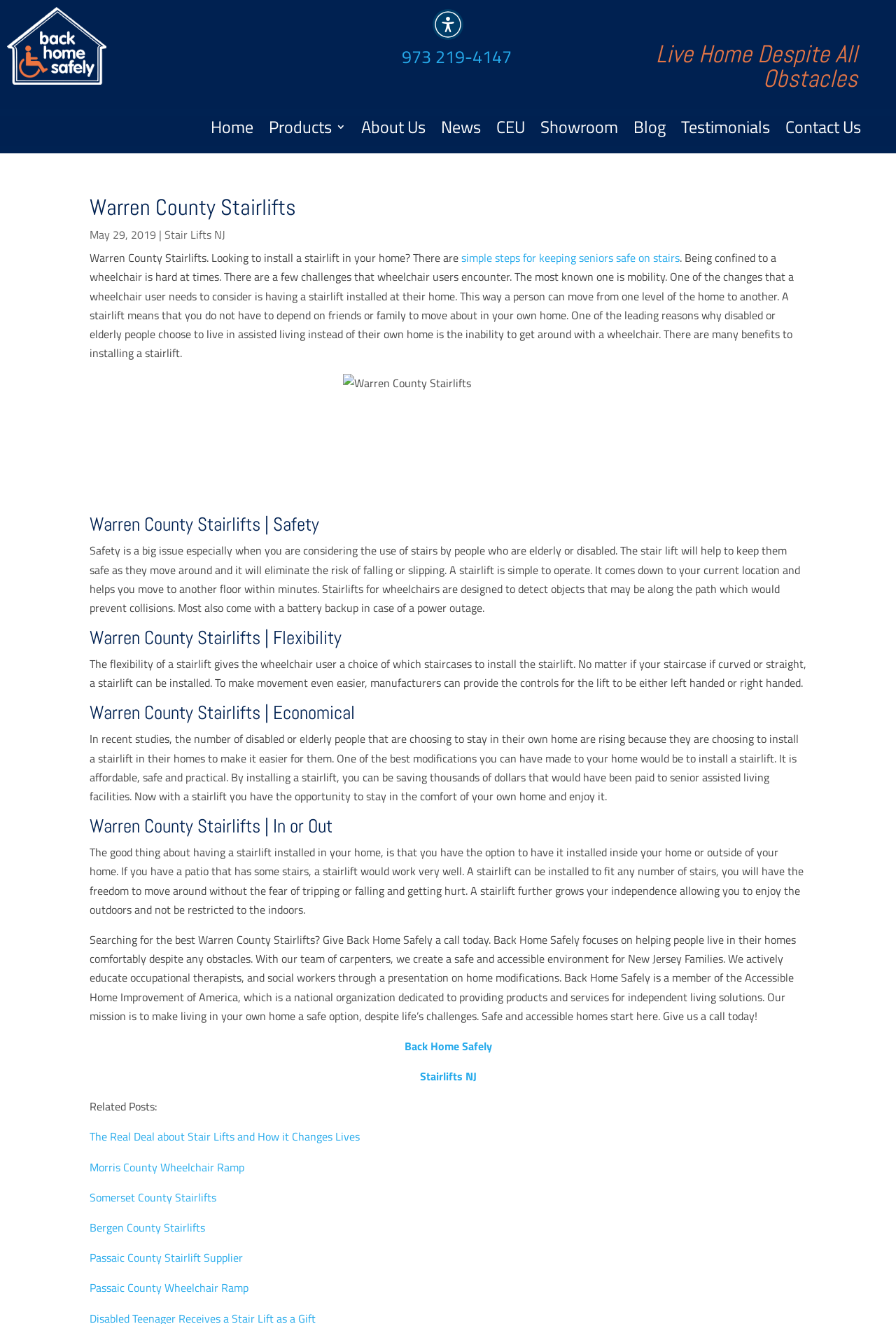Find the bounding box of the UI element described as follows: "Back Home Safely".

[0.451, 0.784, 0.549, 0.796]